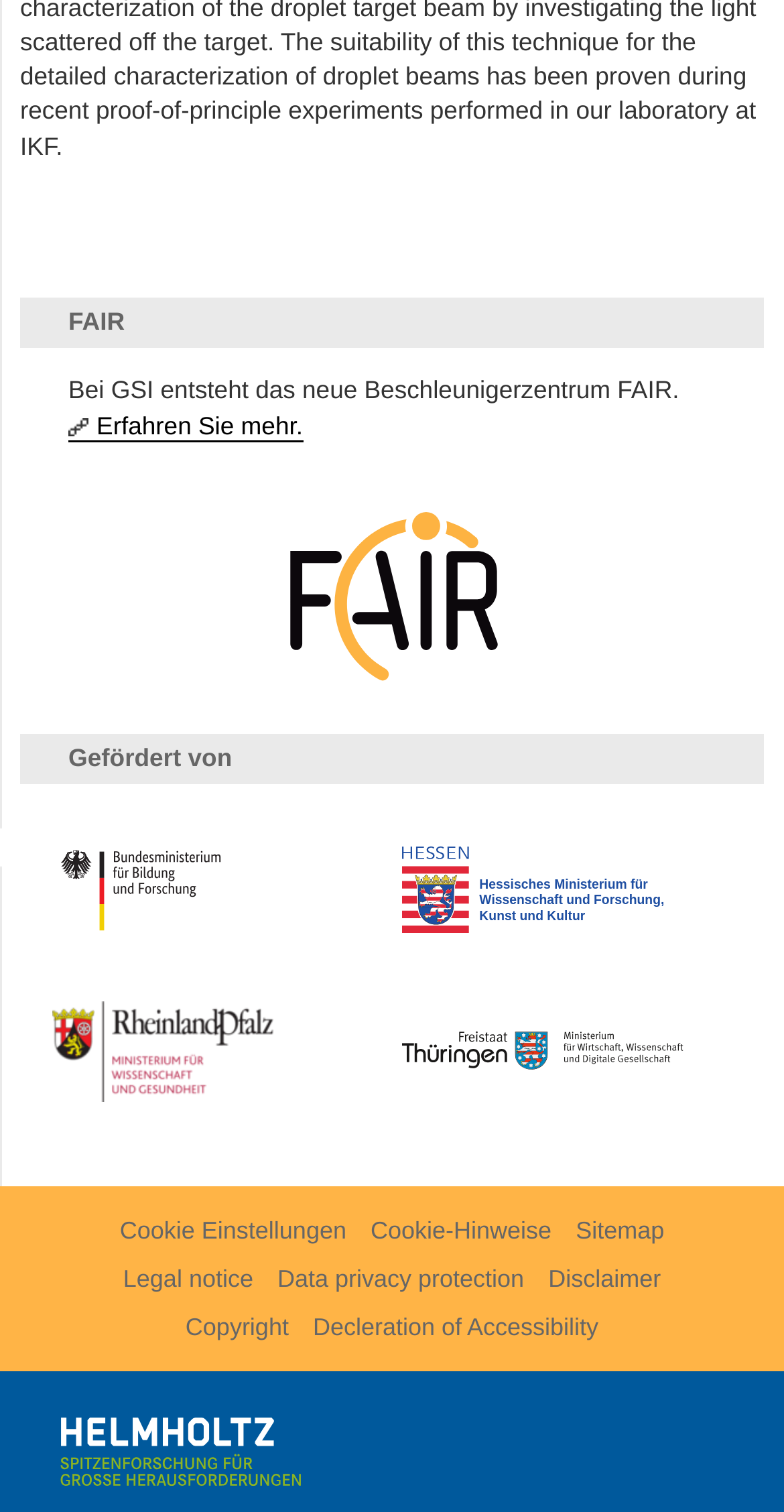Determine the bounding box coordinates for the area that needs to be clicked to fulfill this task: "Visit the BMBF website". The coordinates must be given as four float numbers between 0 and 1, i.e., [left, top, right, bottom].

[0.038, 0.555, 0.487, 0.622]